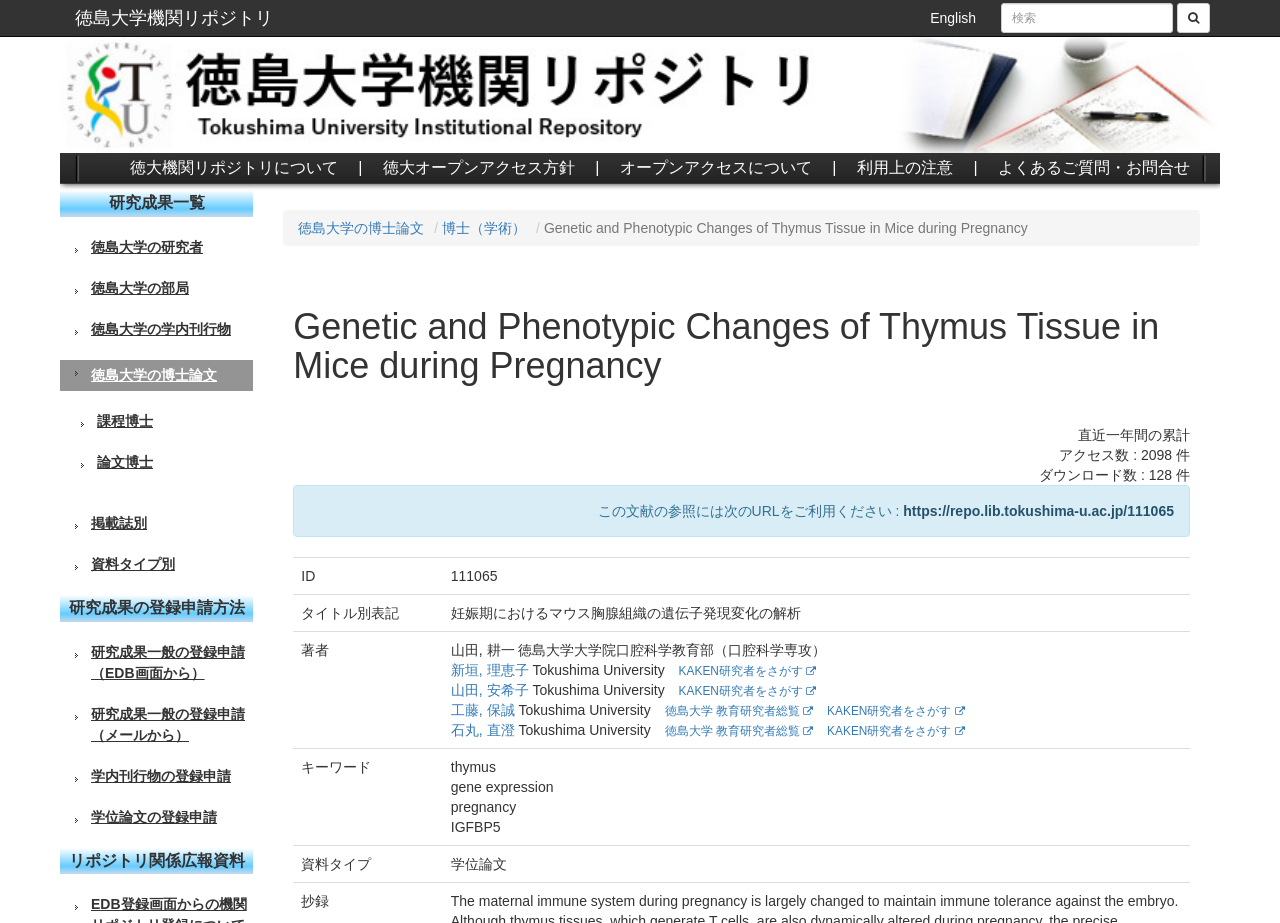Provide the bounding box coordinates for the area that should be clicked to complete the instruction: "switch to English".

[0.715, 0.0, 0.774, 0.039]